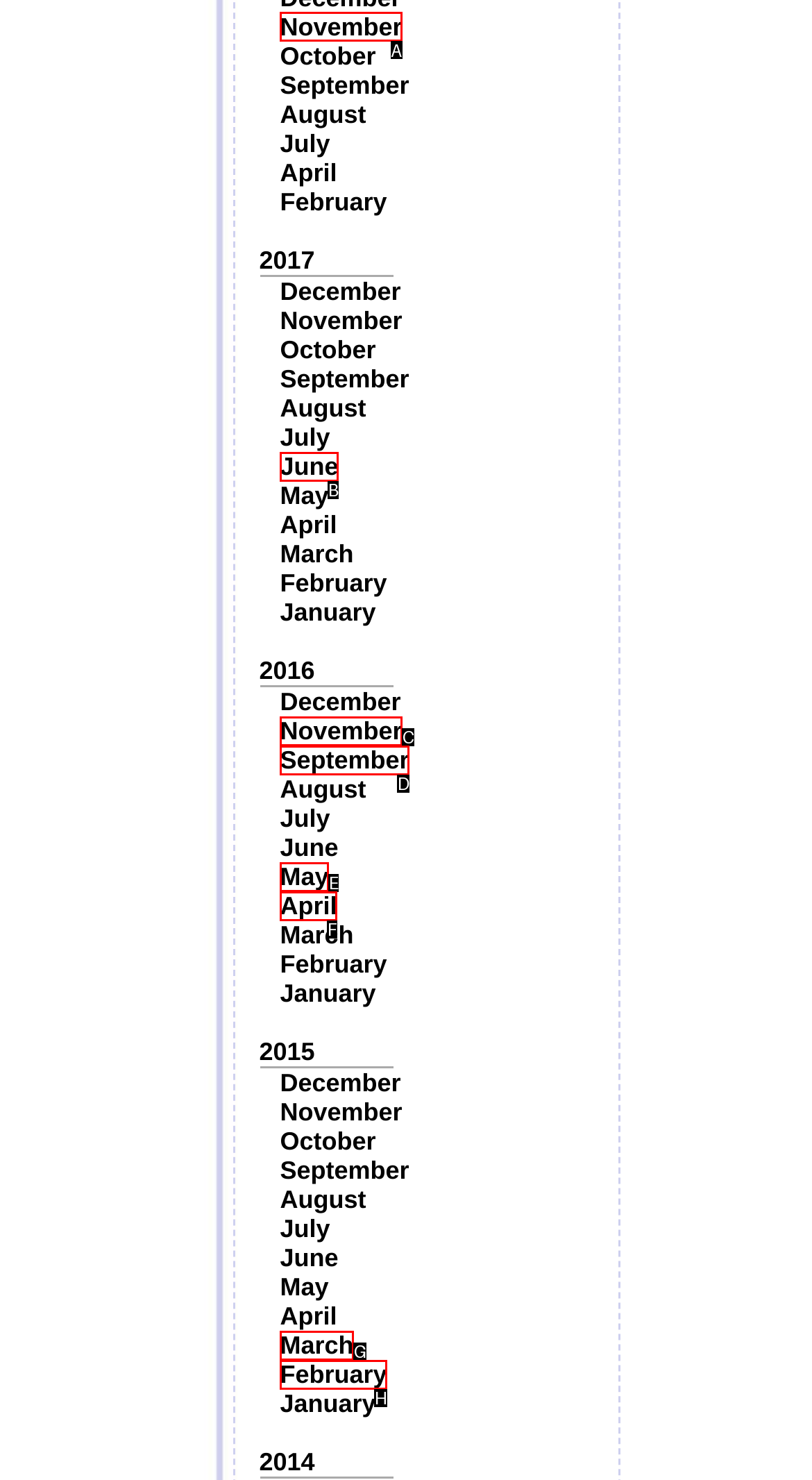Specify which UI element should be clicked to accomplish the task: Click on November. Answer with the letter of the correct choice.

A